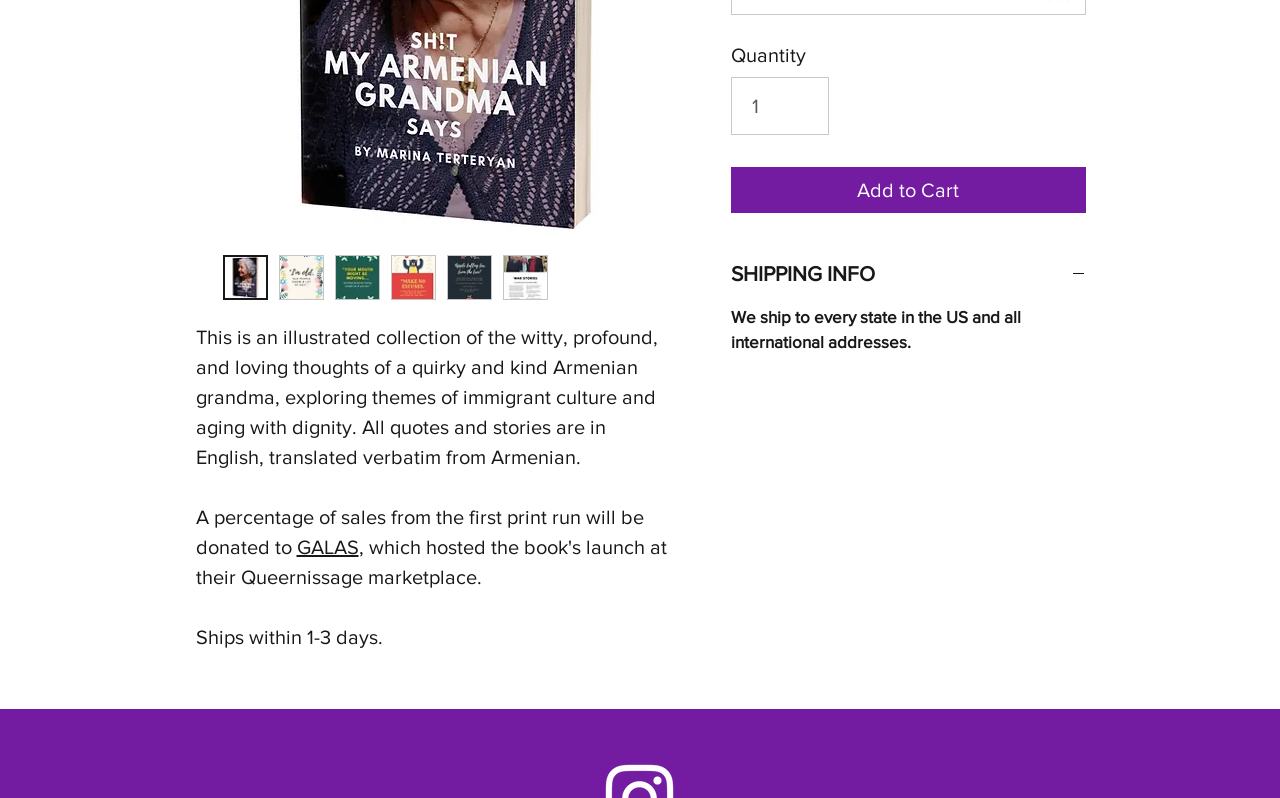Locate the bounding box of the UI element with the following description: "Add to Cart".

[0.571, 0.209, 0.848, 0.267]